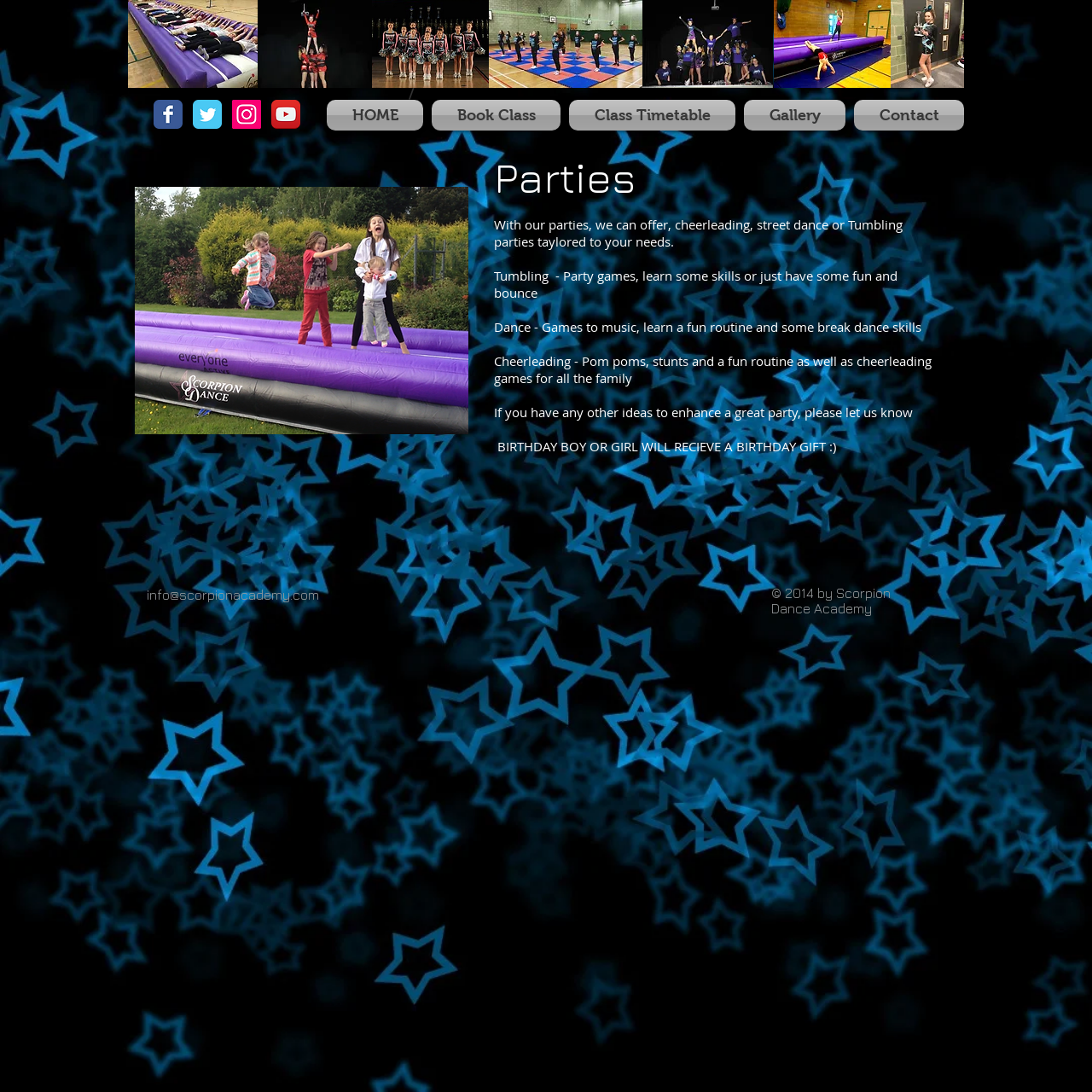Can you find the bounding box coordinates of the area I should click to execute the following instruction: "Send an email to info@scorpionacademy.com"?

[0.134, 0.538, 0.292, 0.552]